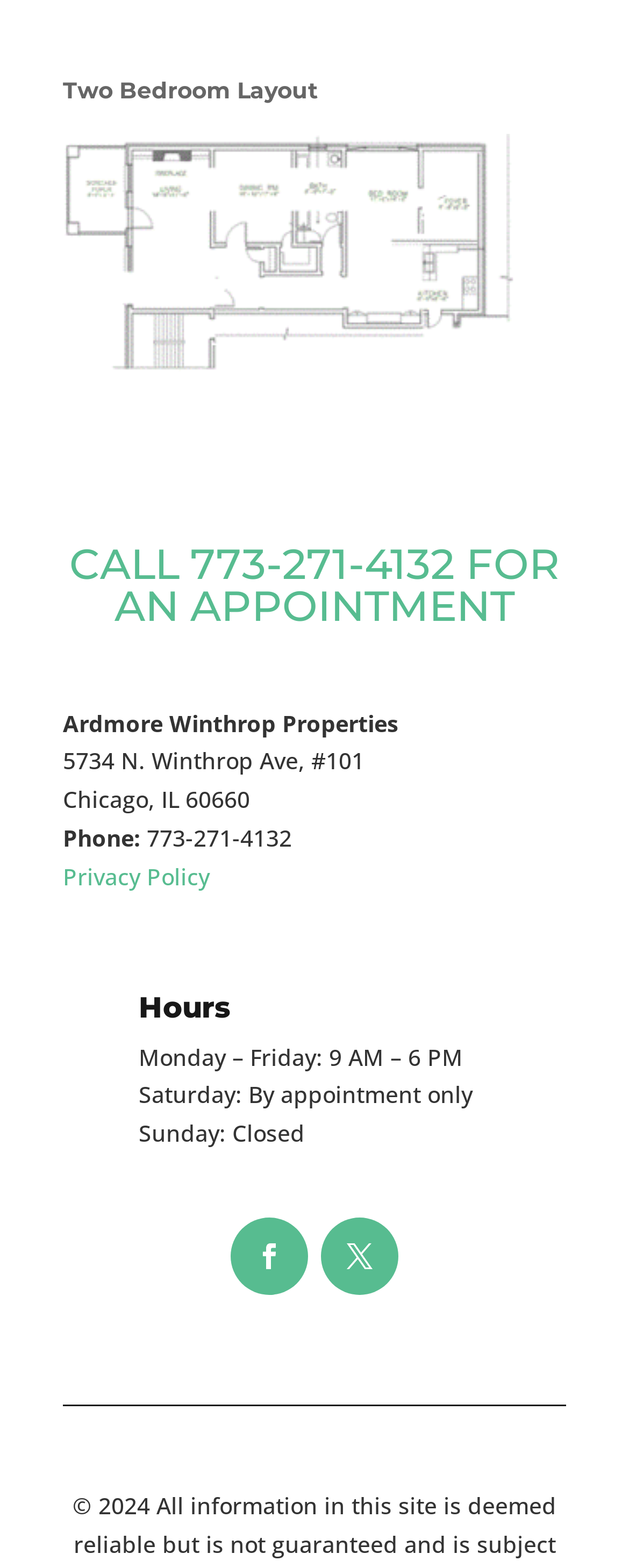Please provide a one-word or short phrase answer to the question:
What is the phone number to call for an appointment?

773-271-4132